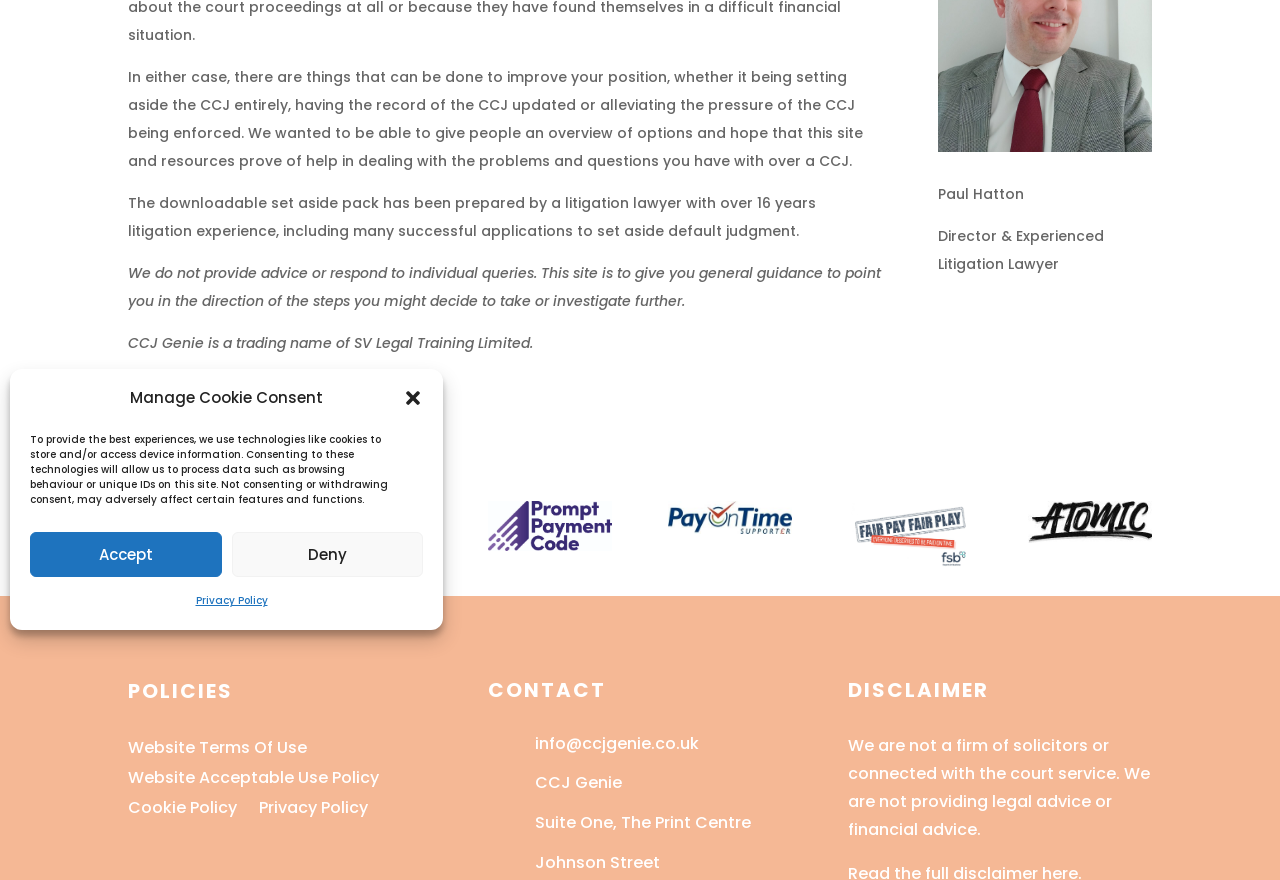Using the element description provided, determine the bounding box coordinates in the format (top-left x, top-left y, bottom-right x, bottom-right y). Ensure that all values are floating point numbers between 0 and 1. Element description: Print this document

None